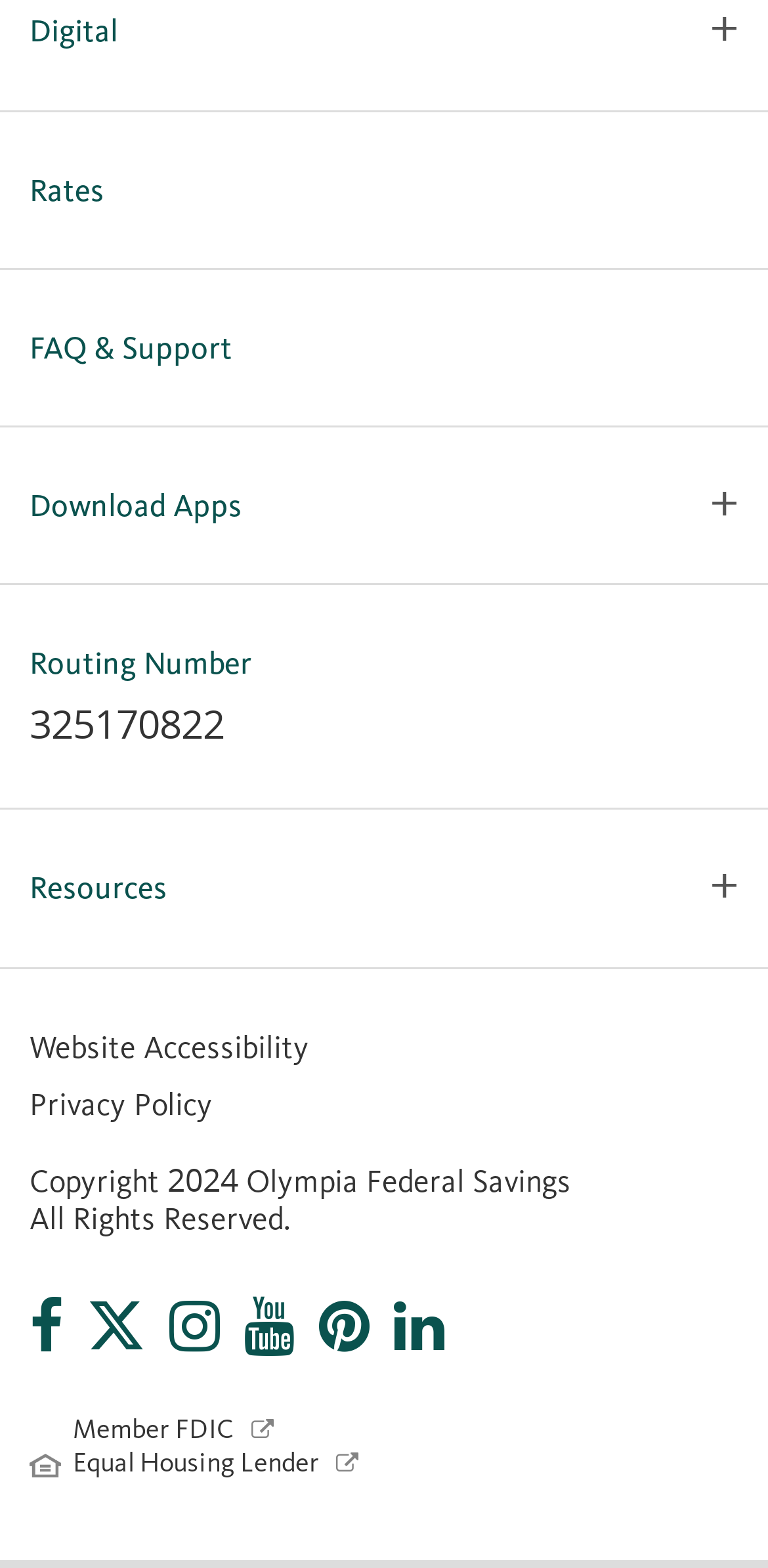Find the bounding box coordinates of the clickable region needed to perform the following instruction: "View Forms, Apps & Documents". The coordinates should be provided as four float numbers between 0 and 1, i.e., [left, top, right, bottom].

[0.038, 0.604, 0.492, 0.628]